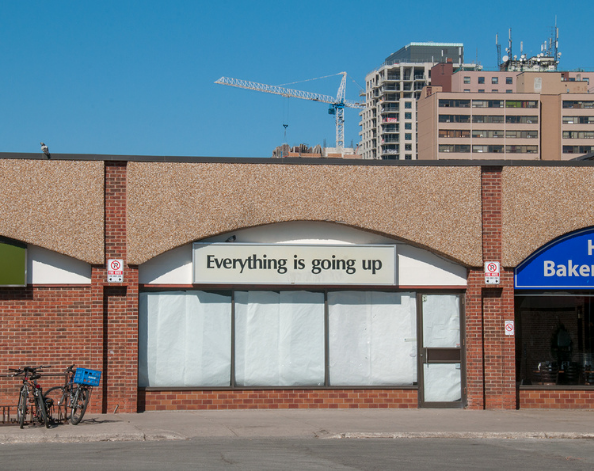Give a thorough explanation of the image.

The image depicts a storefront featuring the phrase "Everything is going up" prominently displayed above the entrance. The window showcases white paper covering the interior, hinting at a possible closure or renovation. To the left of the storefront, there is a bicycle parked against the brick wall, and a blue bike rack is visible. In the background, a bustling scene is captured with cranes and modern buildings, suggesting ongoing development in the area. The overall atmosphere reflects a mix of change and stagnation, encapsulating themes of urban transformation and community dynamics.